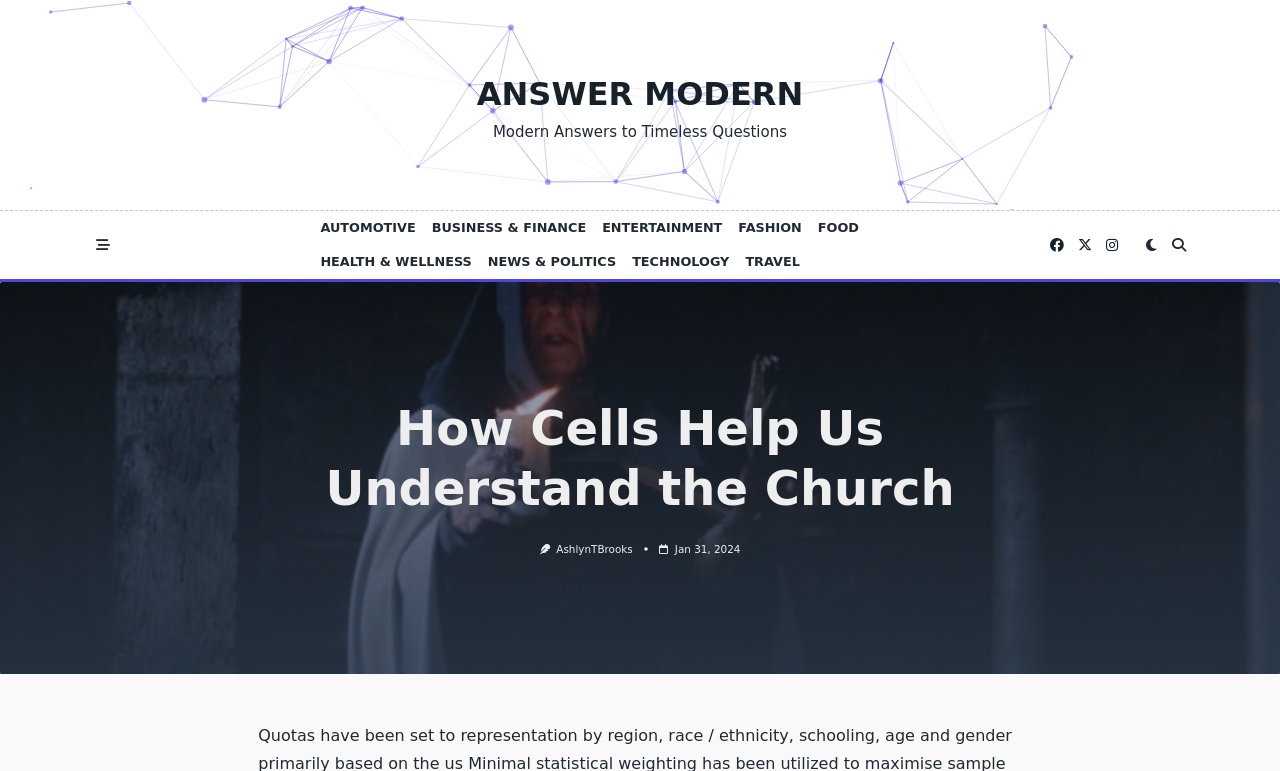What is the date of the article?
Please provide a detailed and comprehensive answer to the question.

I searched for a time-related element and found a link with the text 'Jan 31, 2024' at [0.527, 0.704, 0.578, 0.72], which is likely the date of the article.